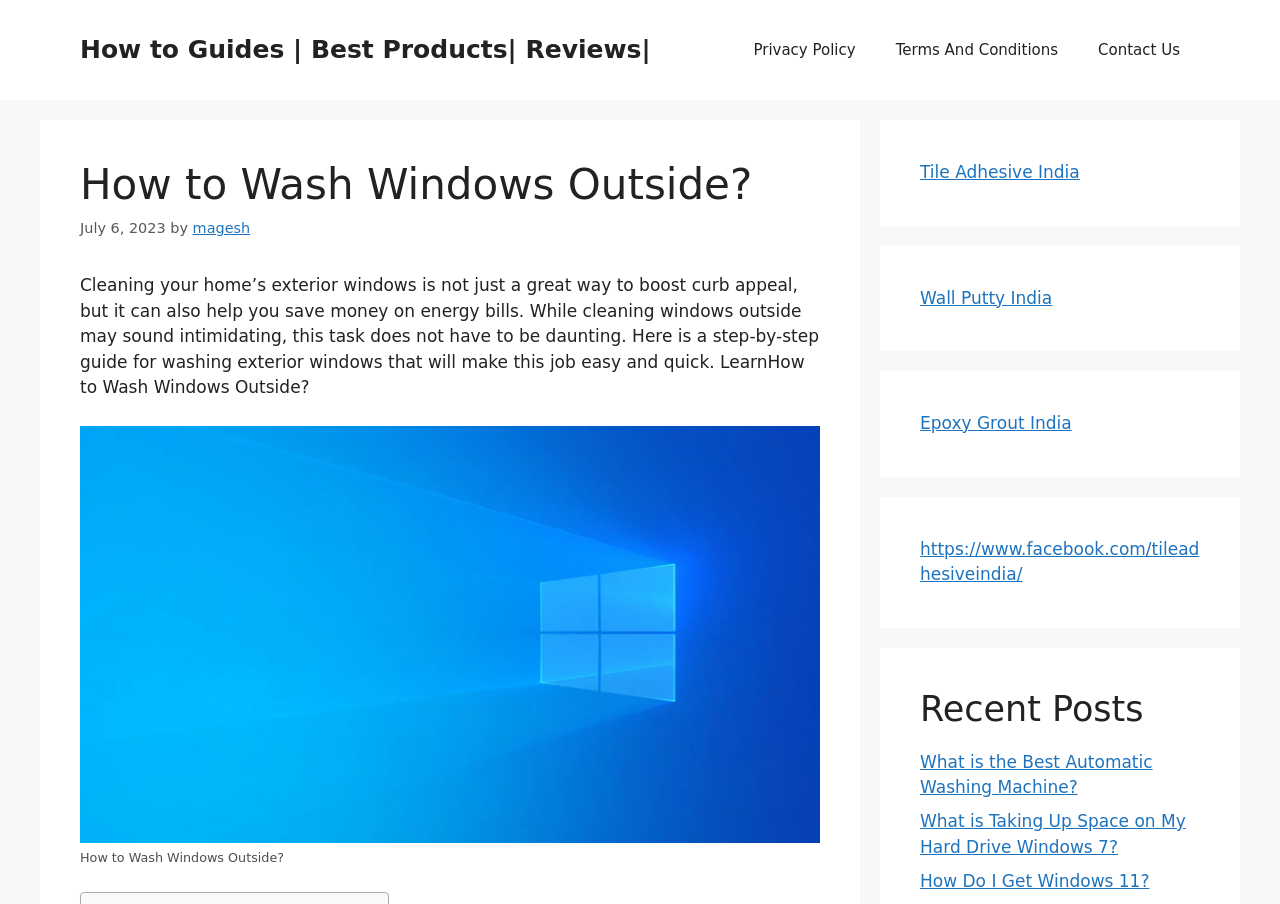Find the bounding box of the element with the following description: "Contact Us". The coordinates must be four float numbers between 0 and 1, formatted as [left, top, right, bottom].

[0.842, 0.022, 0.938, 0.088]